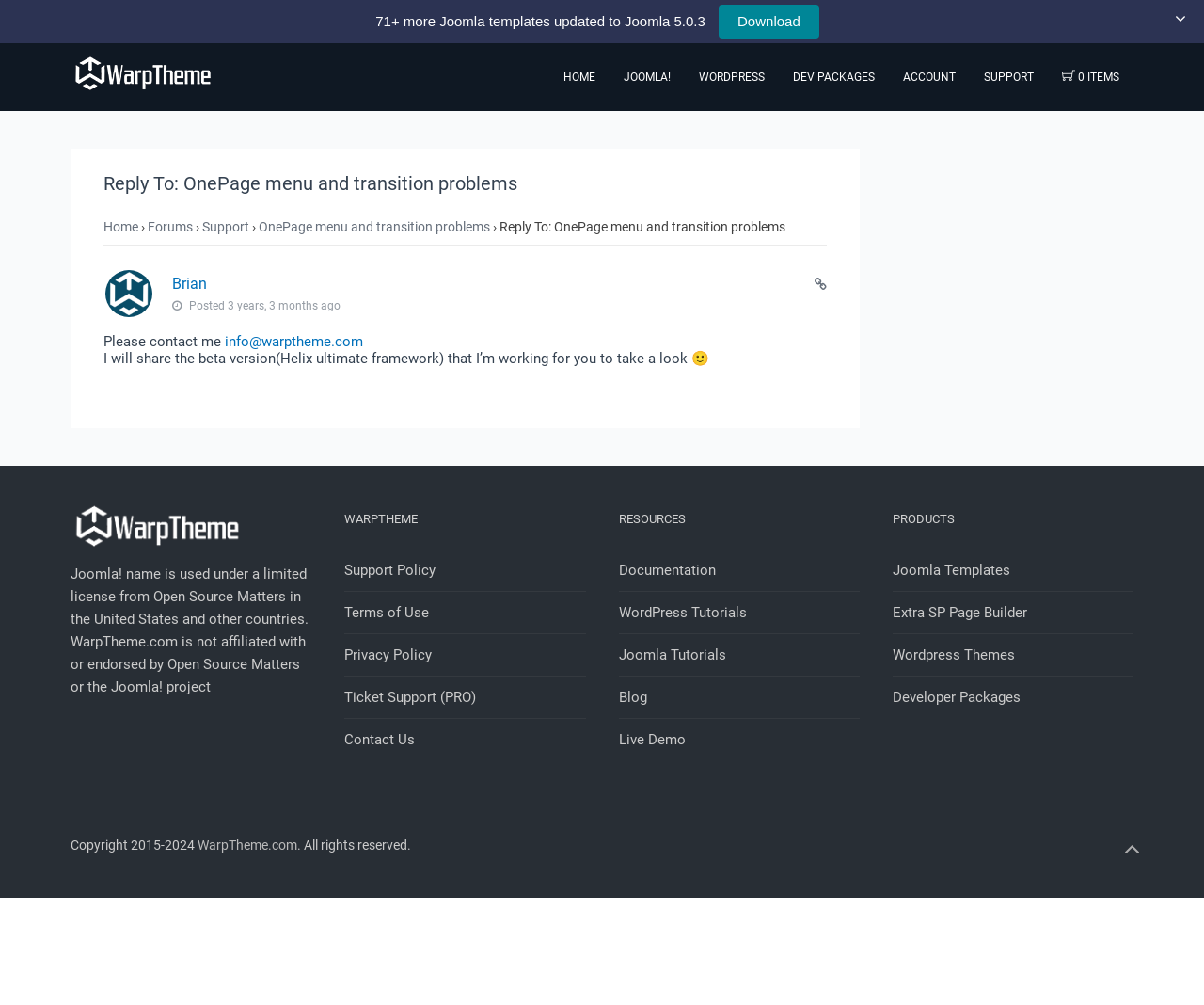Respond to the question below with a single word or phrase: What is the copyright year range?

2015-2024